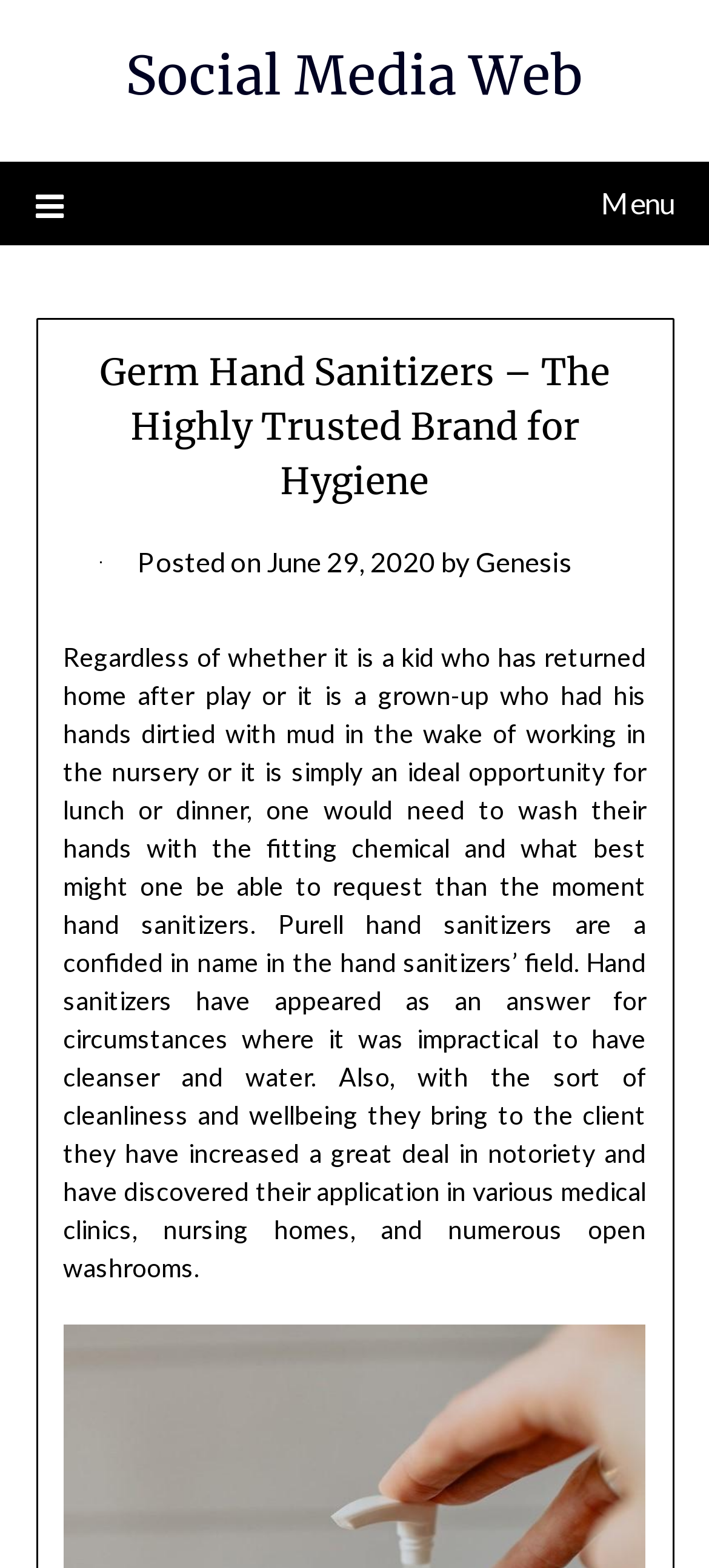Please determine the bounding box coordinates for the UI element described here. Use the format (top-left x, top-left y, bottom-right x, bottom-right y) with values bounded between 0 and 1: Social Media Web

[0.177, 0.027, 0.823, 0.07]